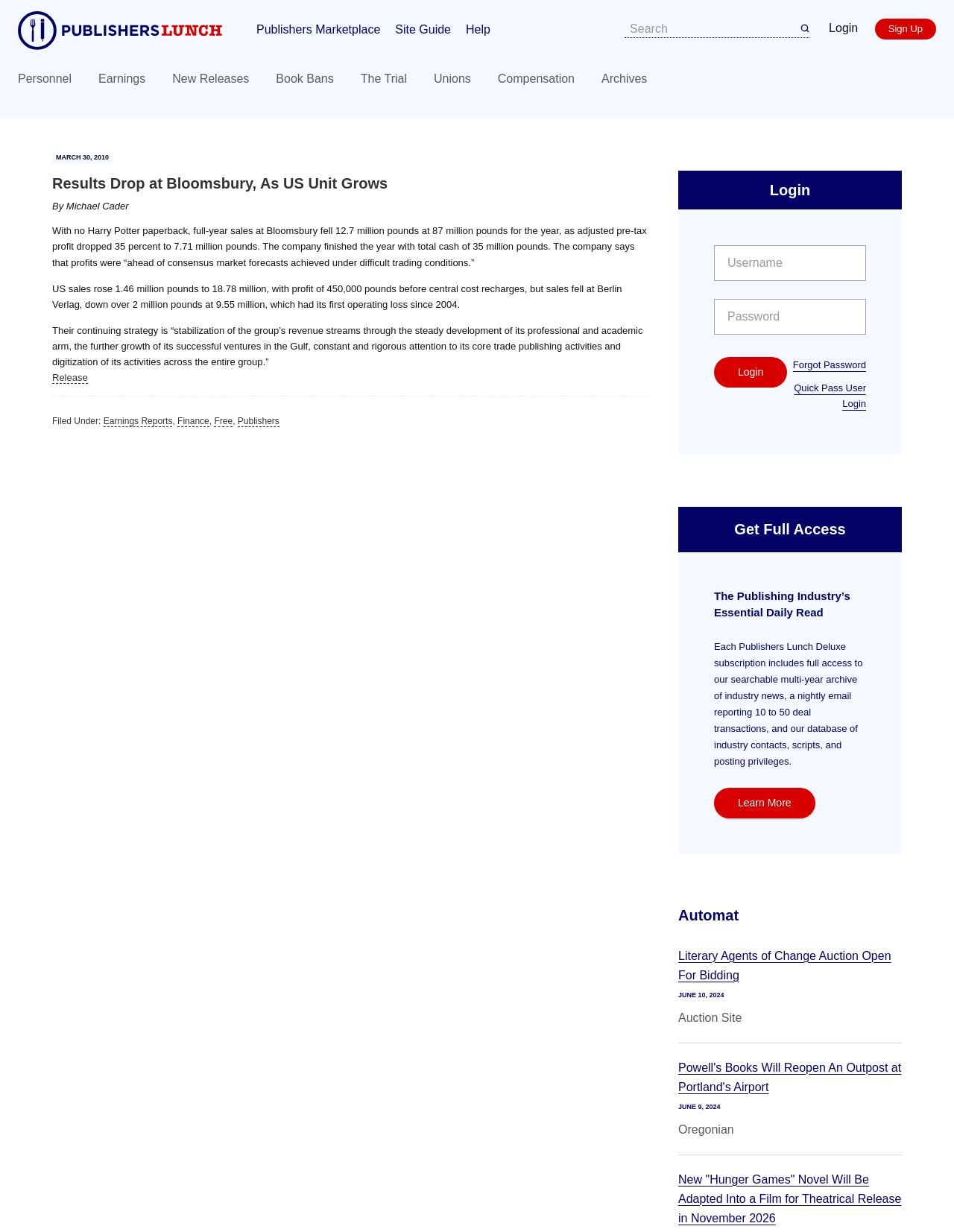Select the bounding box coordinates of the element I need to click to carry out the following instruction: "Login to the website".

[0.869, 0.015, 0.899, 0.031]